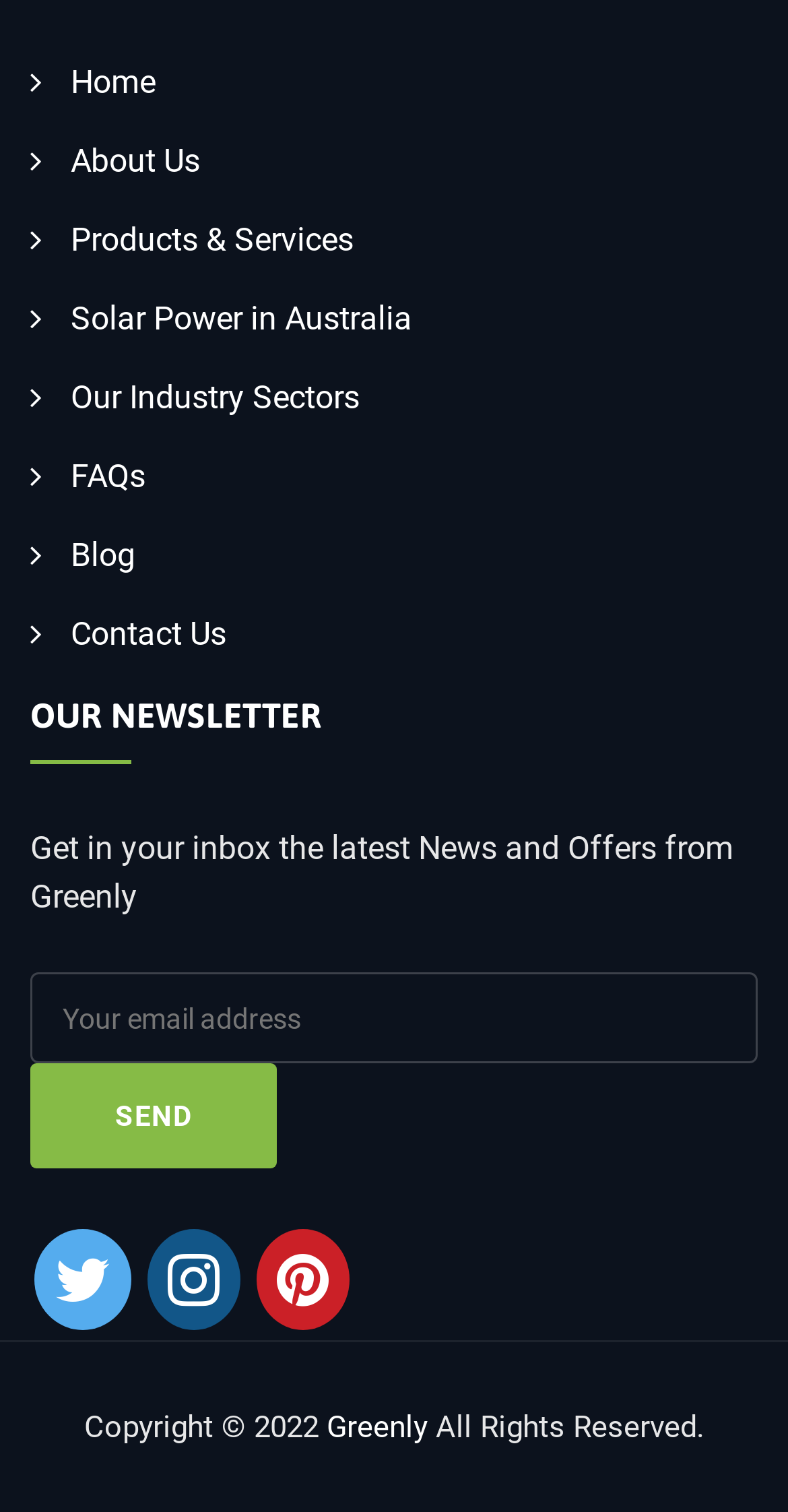What social media platforms are linked?
Please answer using one word or phrase, based on the screenshot.

Three platforms